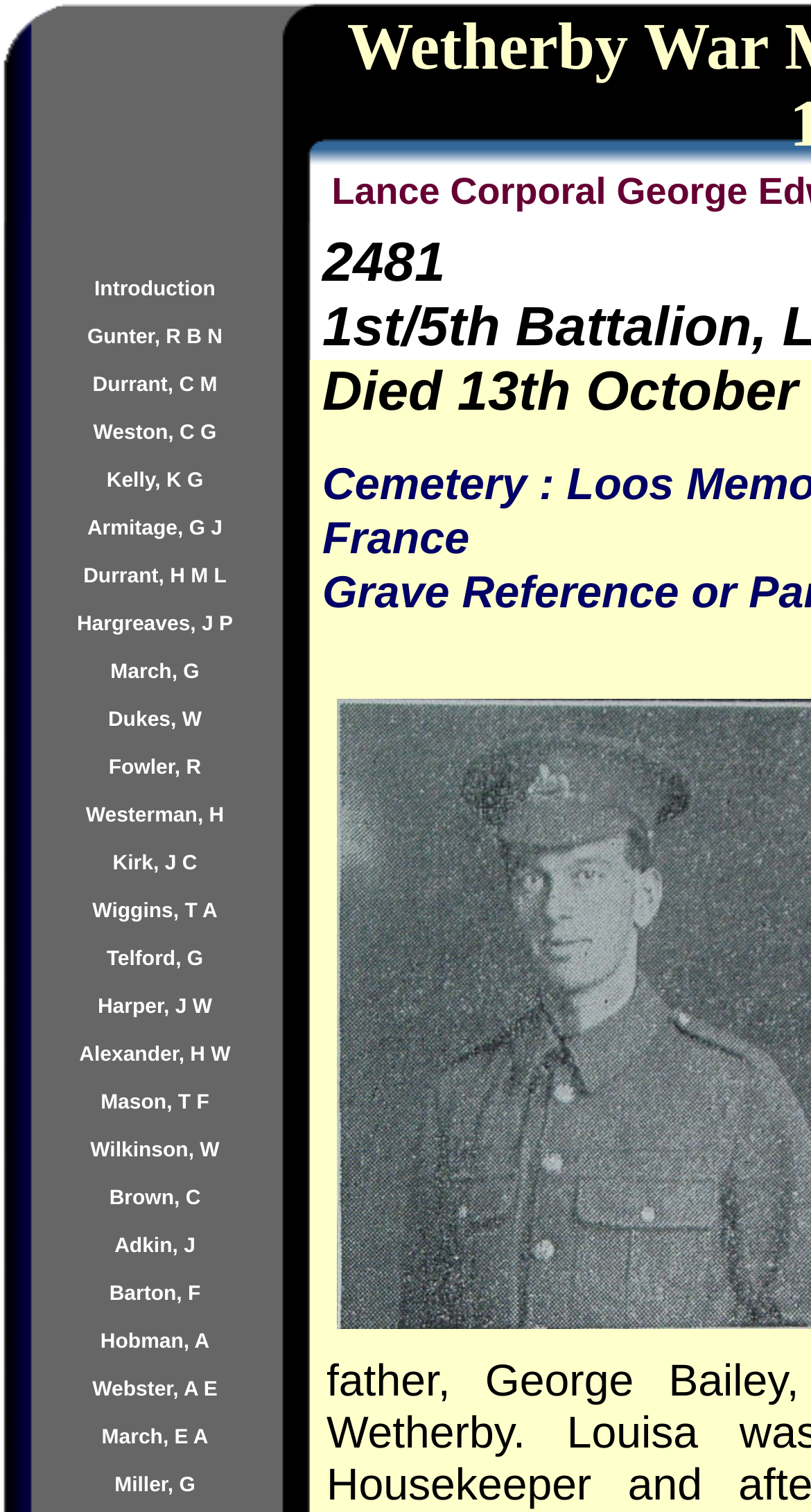Bounding box coordinates should be in the format (top-left x, top-left y, bottom-right x, bottom-right y) and all values should be floating point numbers between 0 and 1. Determine the bounding box coordinate for the UI element described as: Wiggins, T A

[0.114, 0.589, 0.268, 0.612]